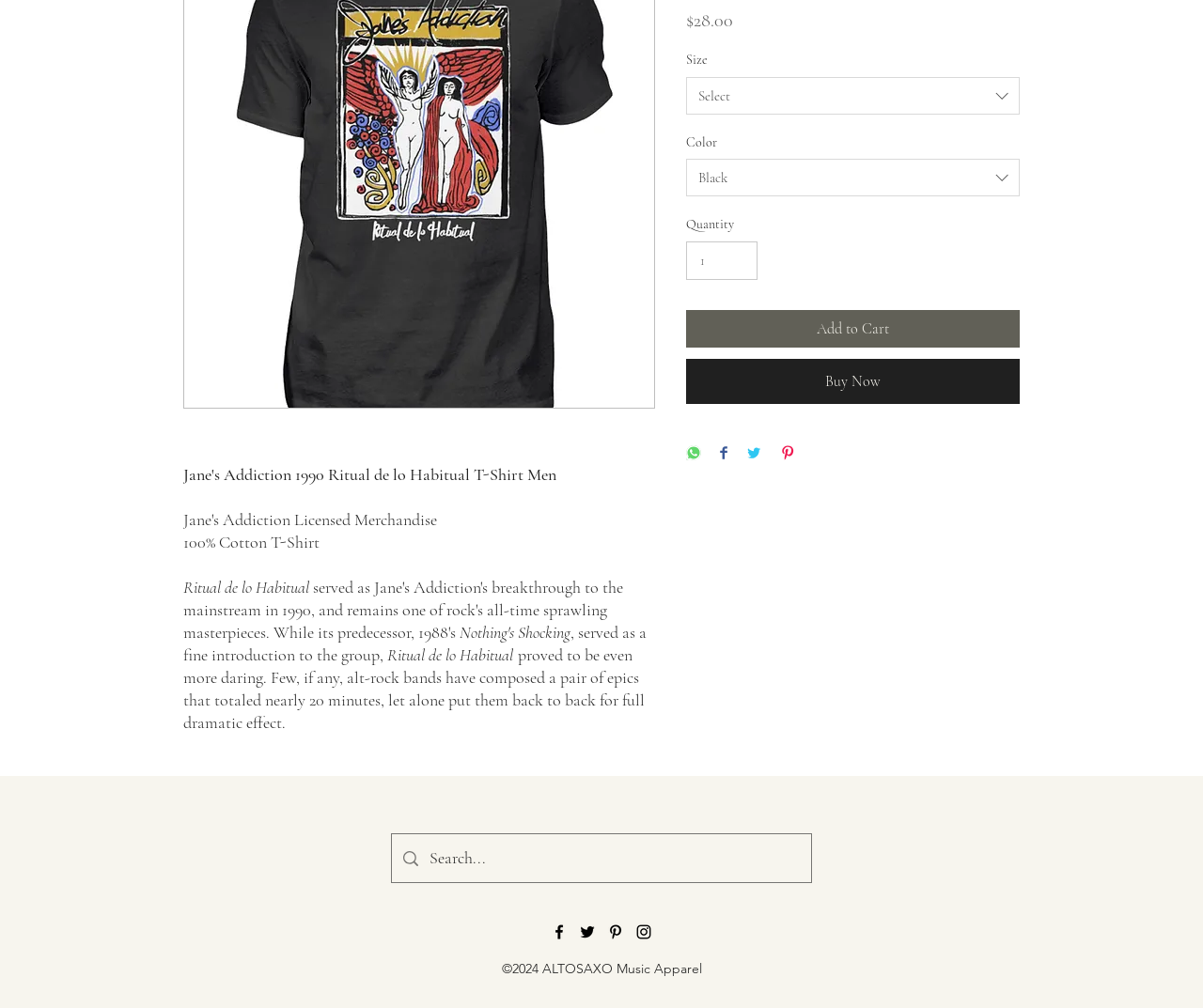Identify the bounding box coordinates for the UI element described as follows: aria-label="Search..." name="q" placeholder="Search...". Use the format (top-left x, top-left y, bottom-right x, bottom-right y) and ensure all values are floating point numbers between 0 and 1.

[0.357, 0.828, 0.641, 0.875]